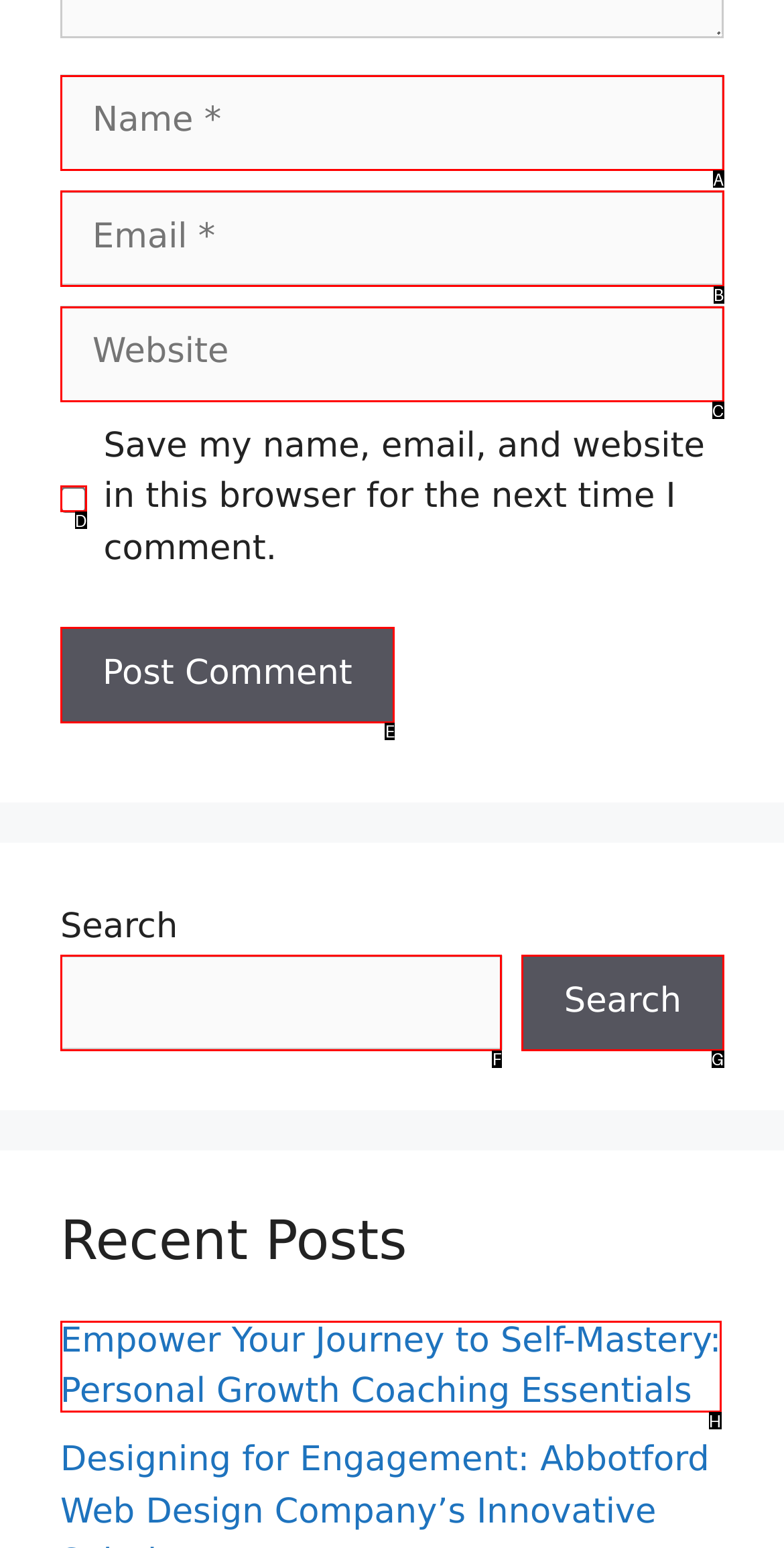Identify the correct UI element to click to achieve the task: Post a comment.
Answer with the letter of the appropriate option from the choices given.

E